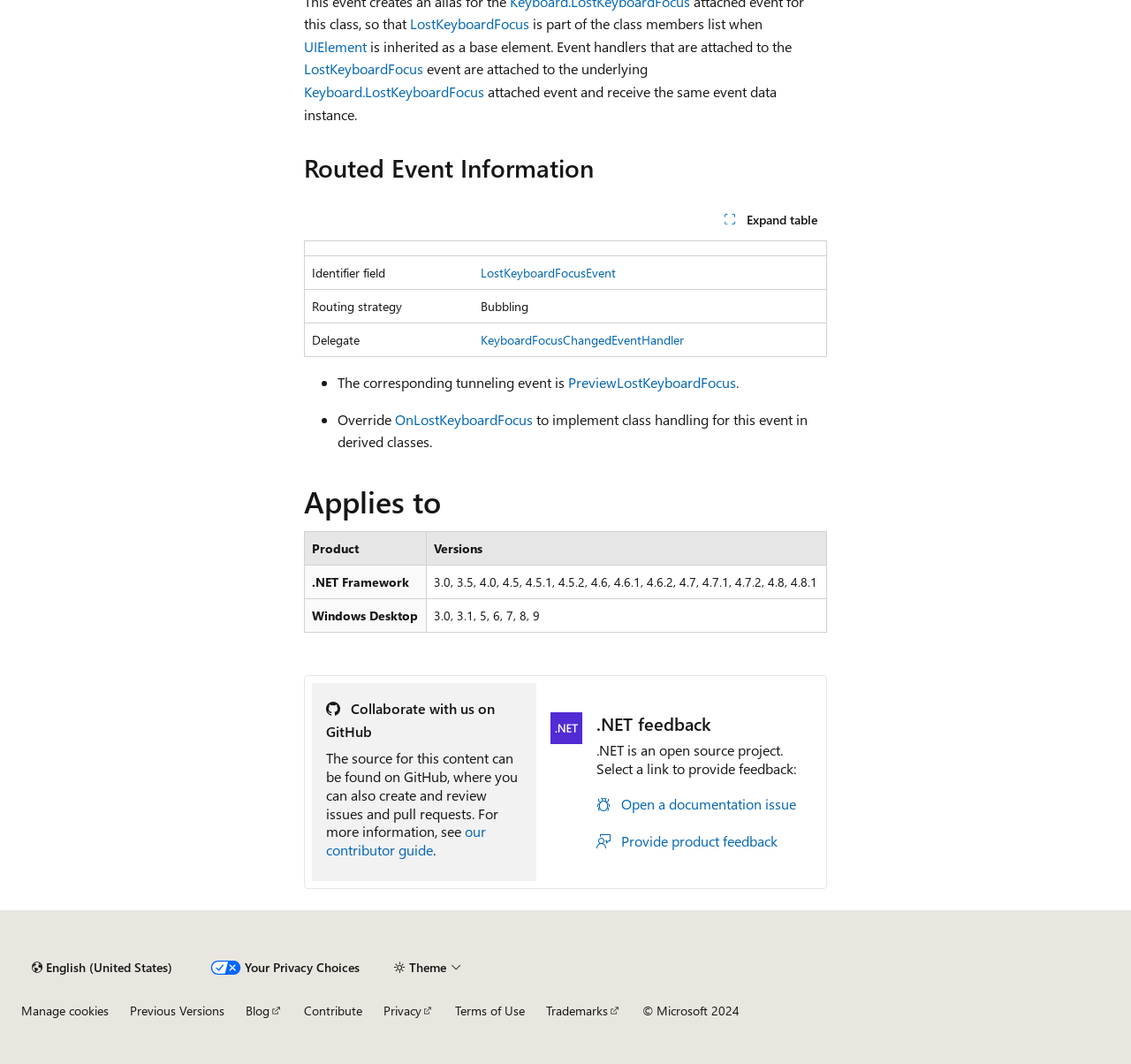Determine the bounding box for the UI element that matches this description: "LostKeyboardFocus".

[0.269, 0.056, 0.374, 0.073]